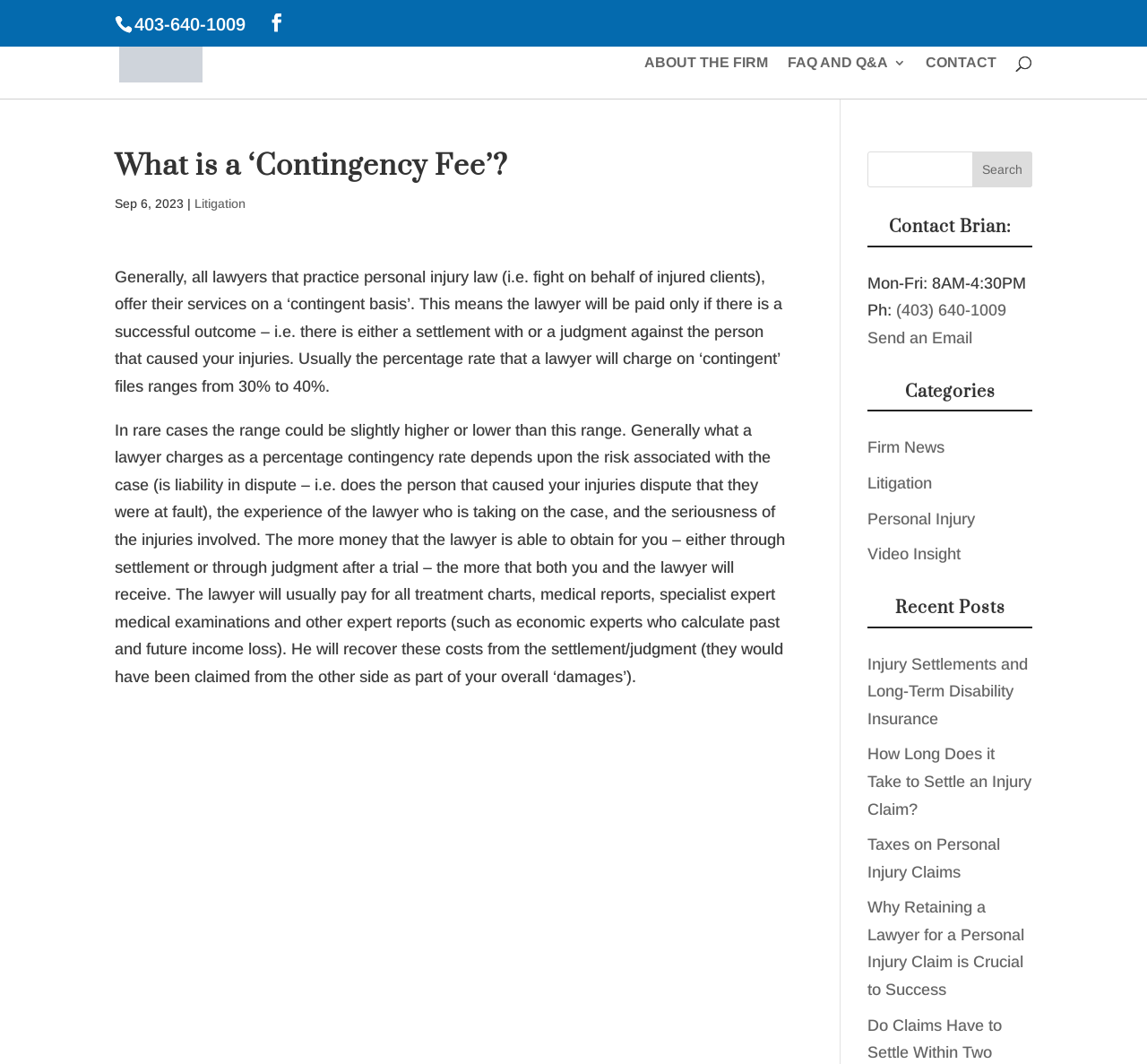Determine the bounding box coordinates for the area that should be clicked to carry out the following instruction: "Search for something".

[0.157, 0.025, 0.877, 0.027]